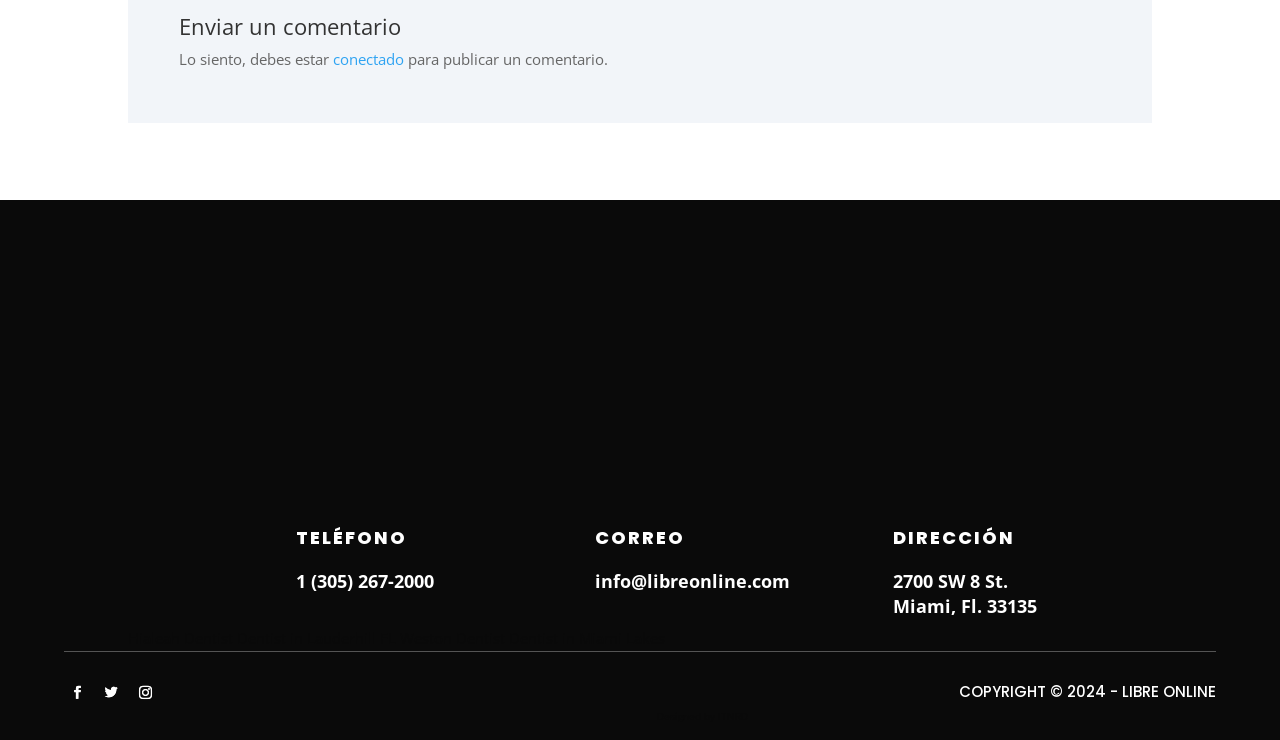What is the address?
Based on the visual details in the image, please answer the question thoroughly.

I found the address by looking at the LayoutTable element with the heading 'DIRECCIÓN' and then finding the StaticText elements with the street address and city, state, and zip code.